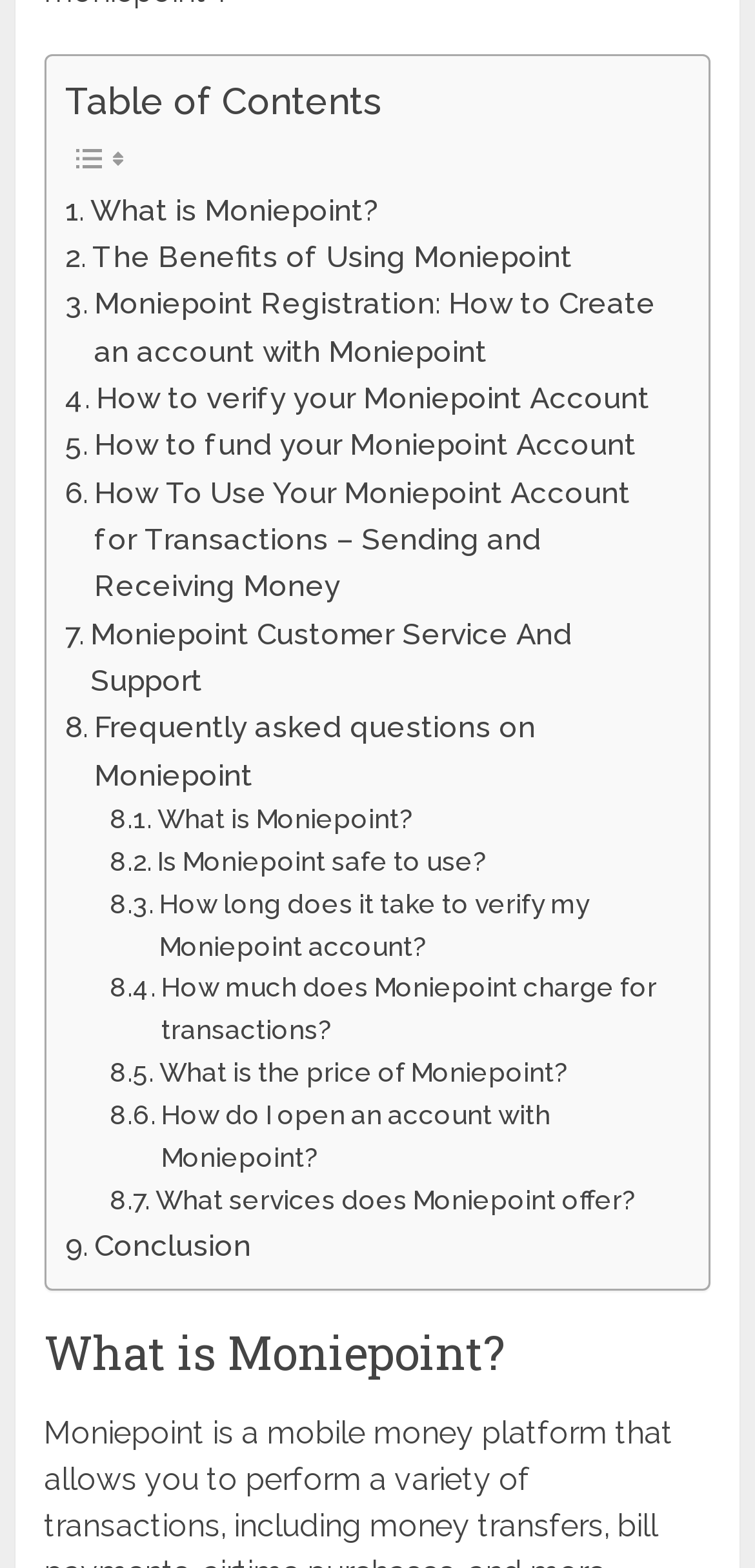Can you determine the bounding box coordinates of the area that needs to be clicked to fulfill the following instruction: "Learn how to create an account with Moniepoint"?

[0.087, 0.179, 0.888, 0.239]